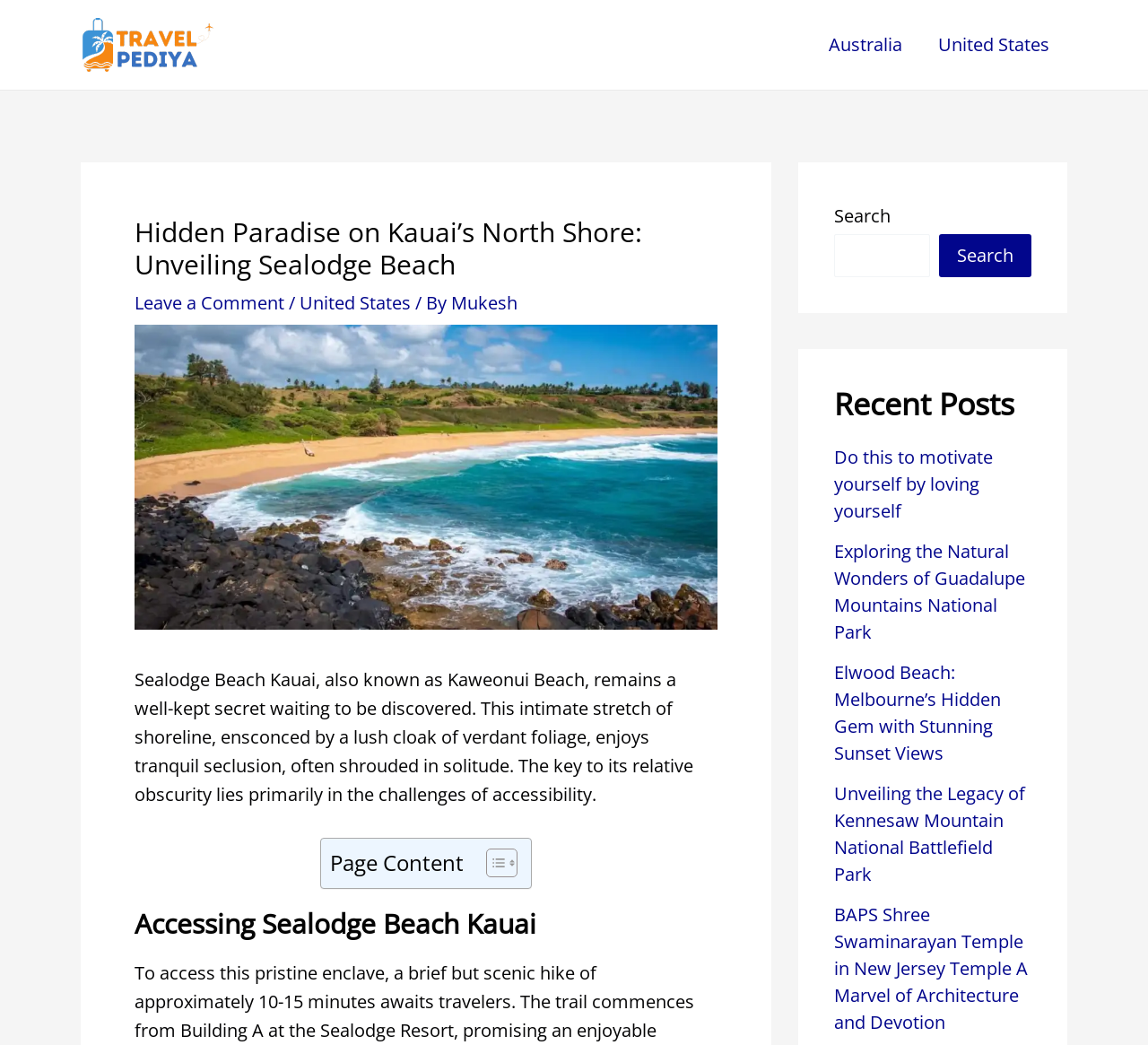Locate the bounding box coordinates of the element that needs to be clicked to carry out the instruction: "Click on the 'DESCRIPTION' tab". The coordinates should be given as four float numbers ranging from 0 to 1, i.e., [left, top, right, bottom].

None